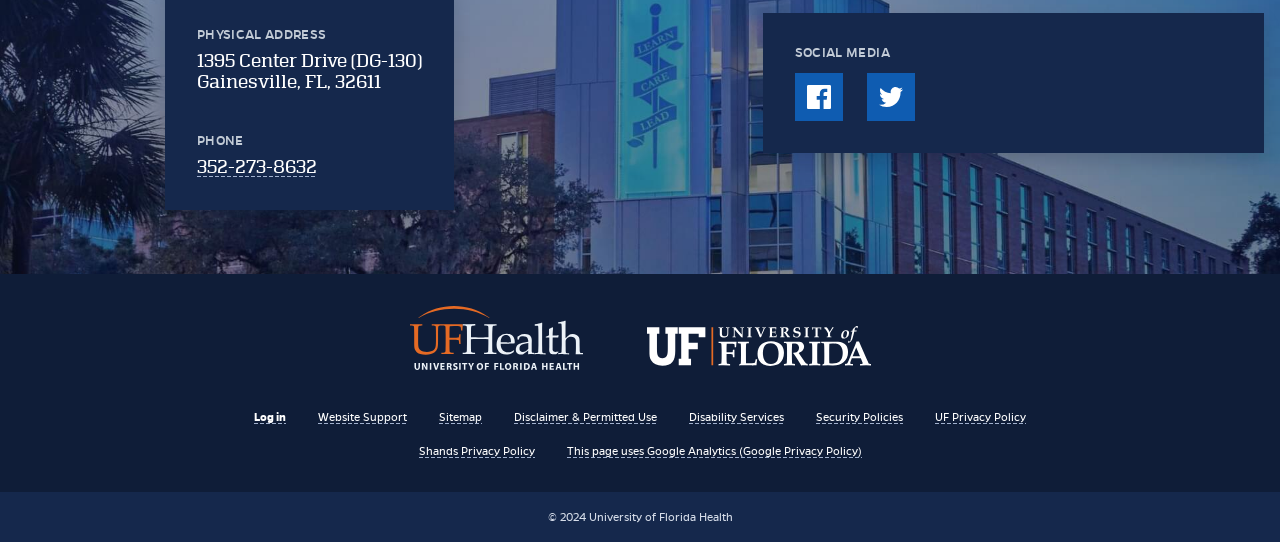Provide a brief response to the question below using one word or phrase:
What is the logo of the University of Florida Health?

UF Health Logo